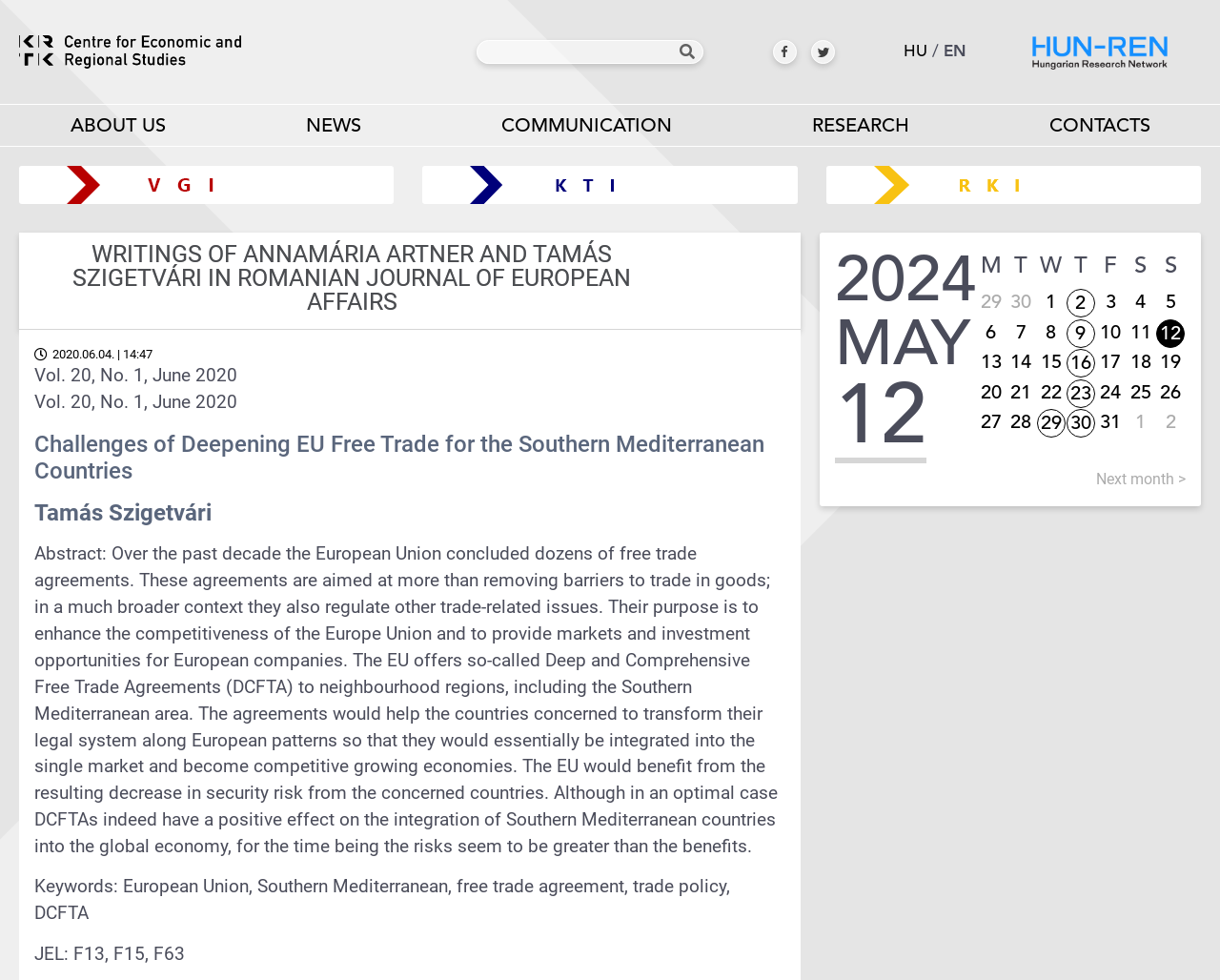Show the bounding box coordinates for the element that needs to be clicked to execute the following instruction: "Read the abstract of the article". Provide the coordinates in the form of four float numbers between 0 and 1, i.e., [left, top, right, bottom].

[0.028, 0.555, 0.638, 0.875]